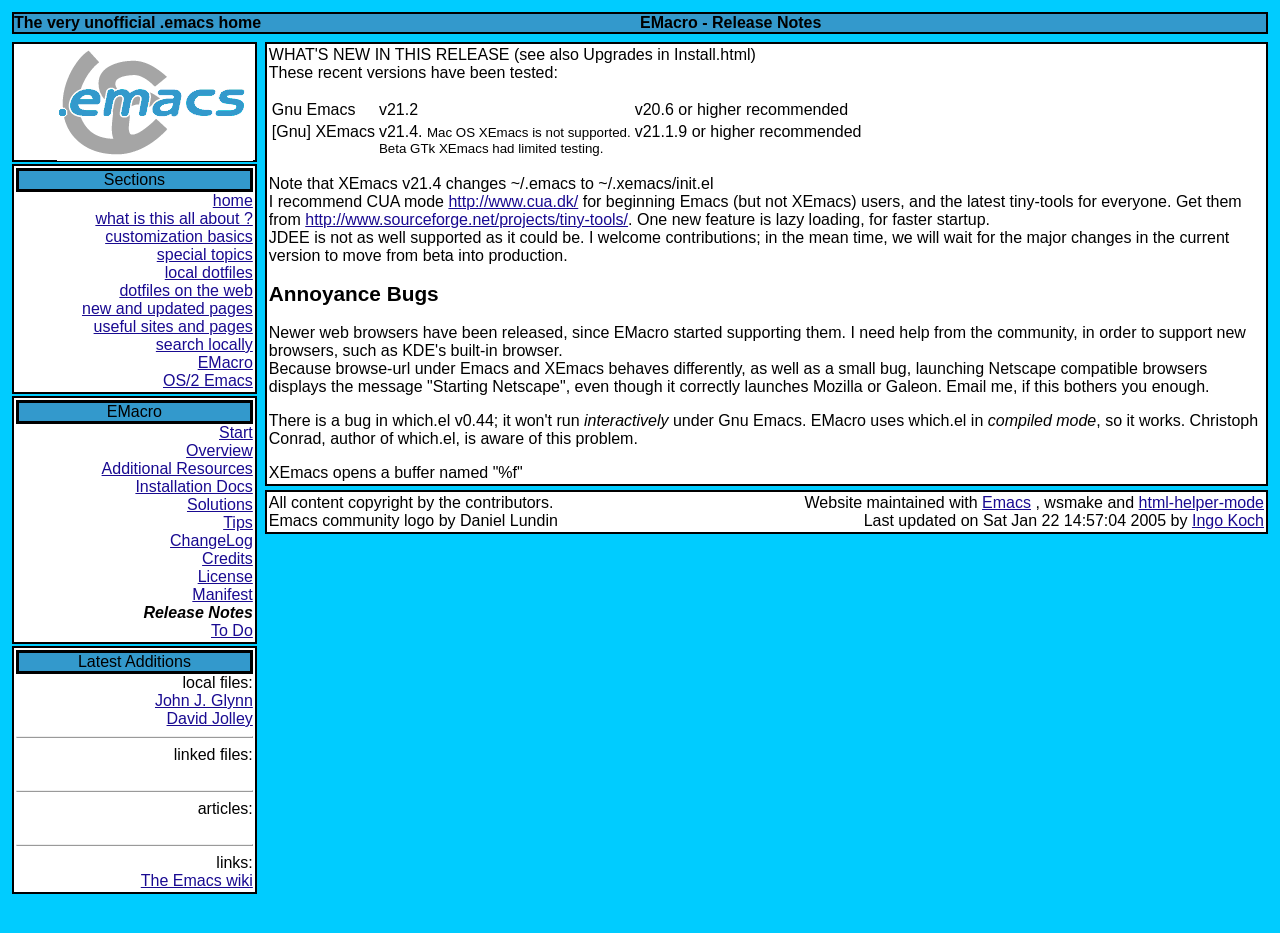What is the name of the wiki mentioned on the webpage?
Please give a detailed answer to the question using the information shown in the image.

The webpage has a section 'Latest Additions' with a table that mentions 'linked files' and 'articles' and also mentions 'The Emacs wiki'.